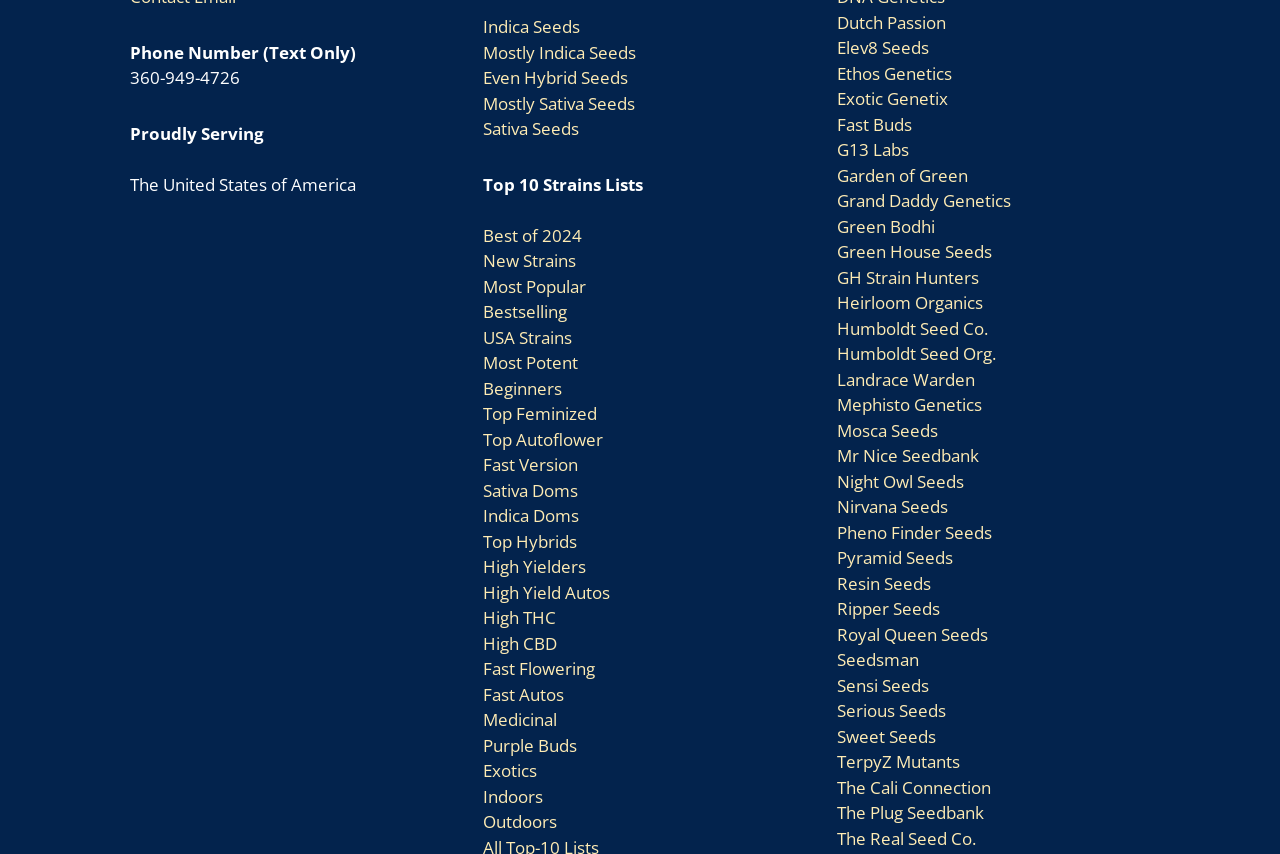Highlight the bounding box coordinates of the element that should be clicked to carry out the following instruction: "Click on 'Dutch Passion'". The coordinates must be given as four float numbers ranging from 0 to 1, i.e., [left, top, right, bottom].

[0.654, 0.012, 0.739, 0.039]